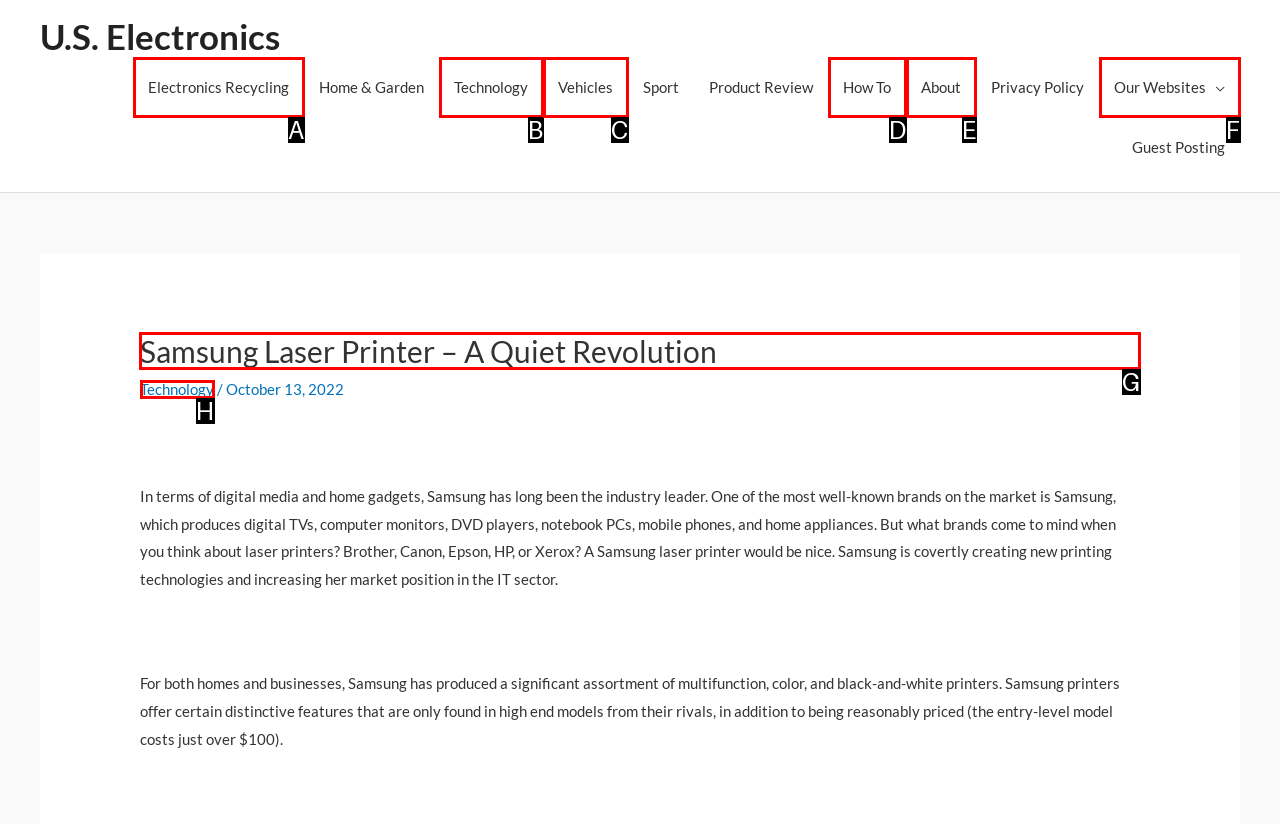Identify the correct option to click in order to accomplish the task: Read about Samsung Laser Printer Provide your answer with the letter of the selected choice.

G